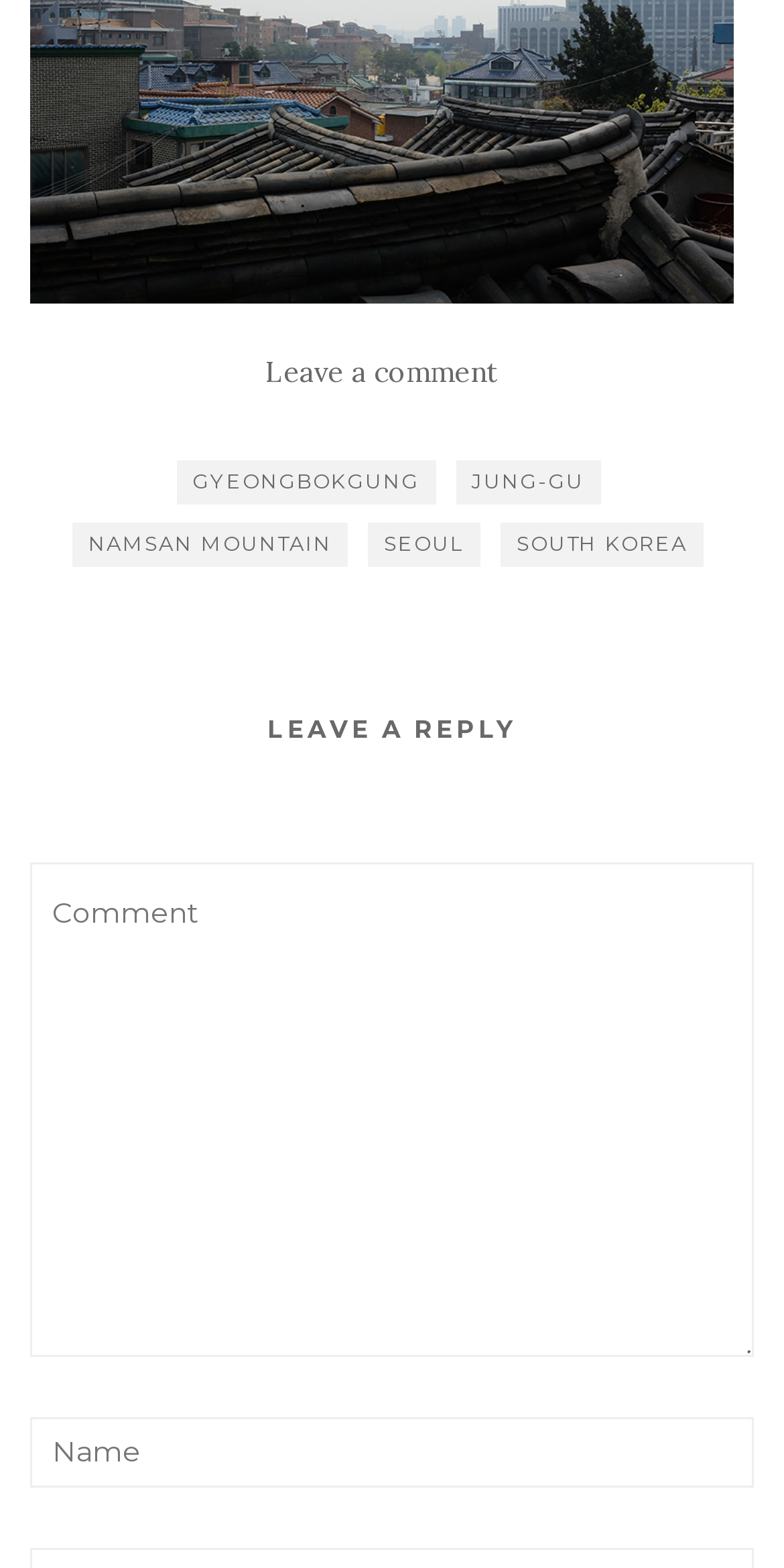Please provide a brief answer to the following inquiry using a single word or phrase:
What is the location mentioned in the links?

South Korea